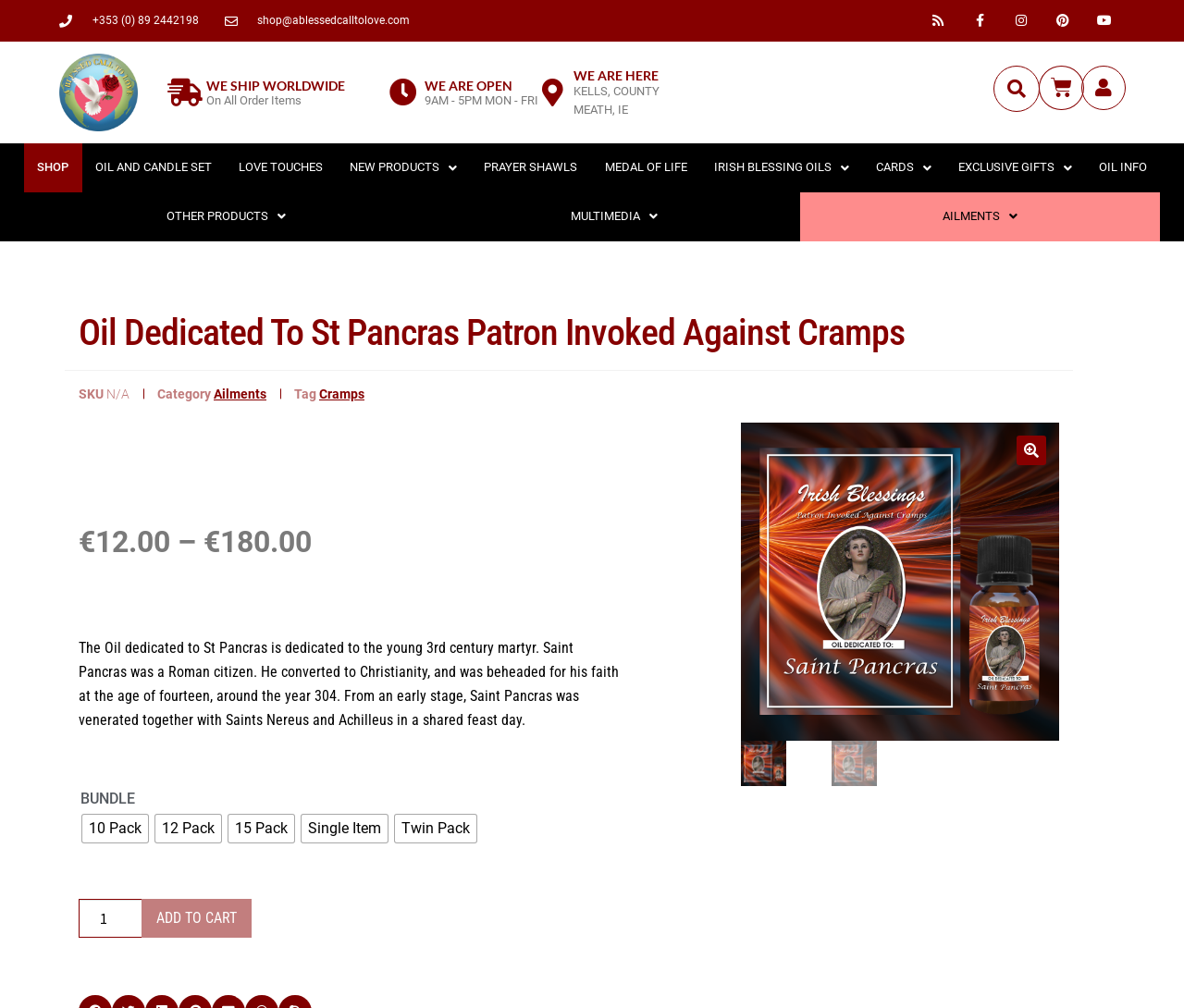Identify the bounding box coordinates of the region that needs to be clicked to carry out this instruction: "View the shop". Provide these coordinates as four float numbers ranging from 0 to 1, i.e., [left, top, right, bottom].

[0.02, 0.142, 0.069, 0.191]